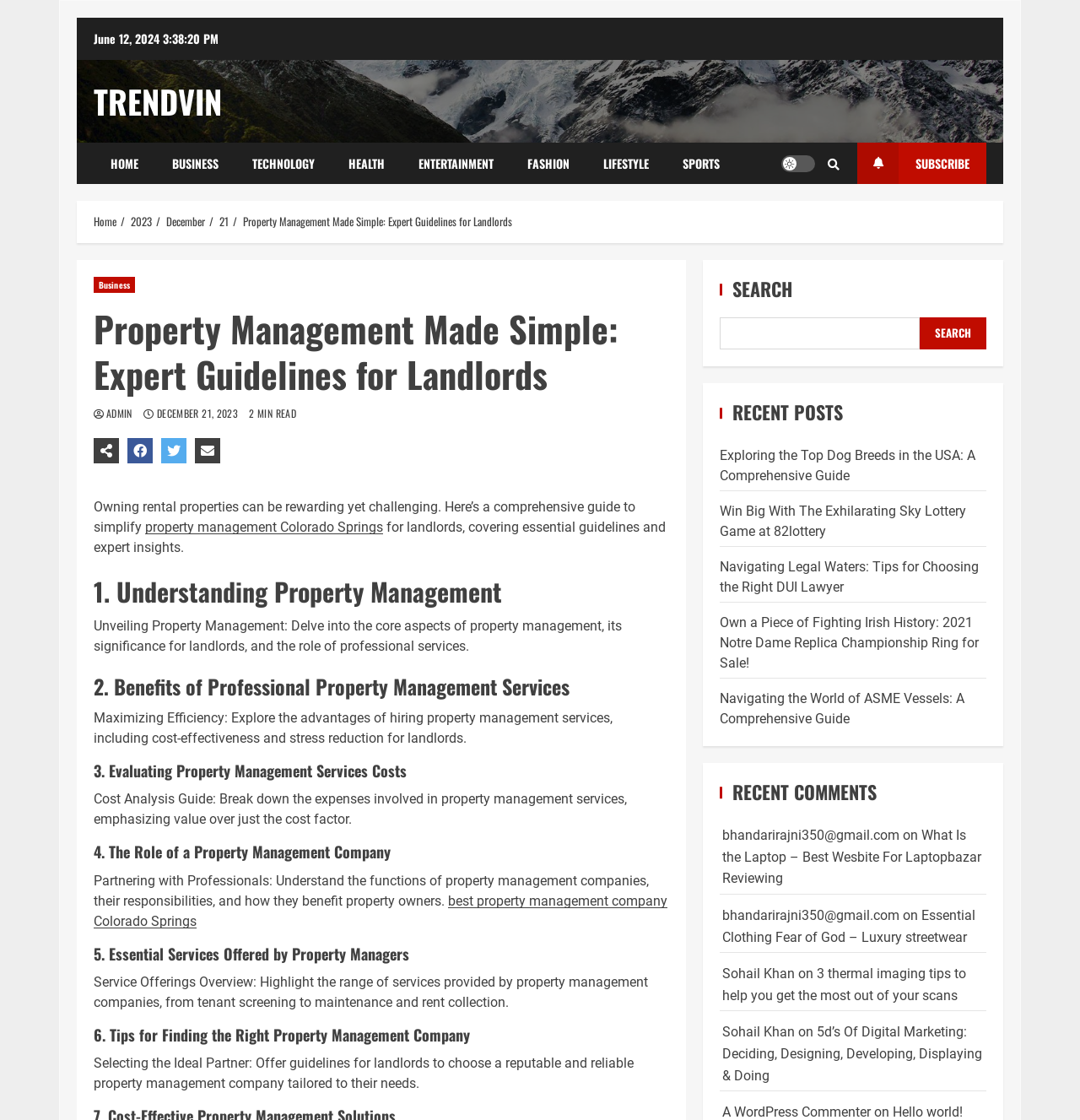Show me the bounding box coordinates of the clickable region to achieve the task as per the instruction: "Check 'RECENT POSTS'".

[0.666, 0.357, 0.913, 0.379]